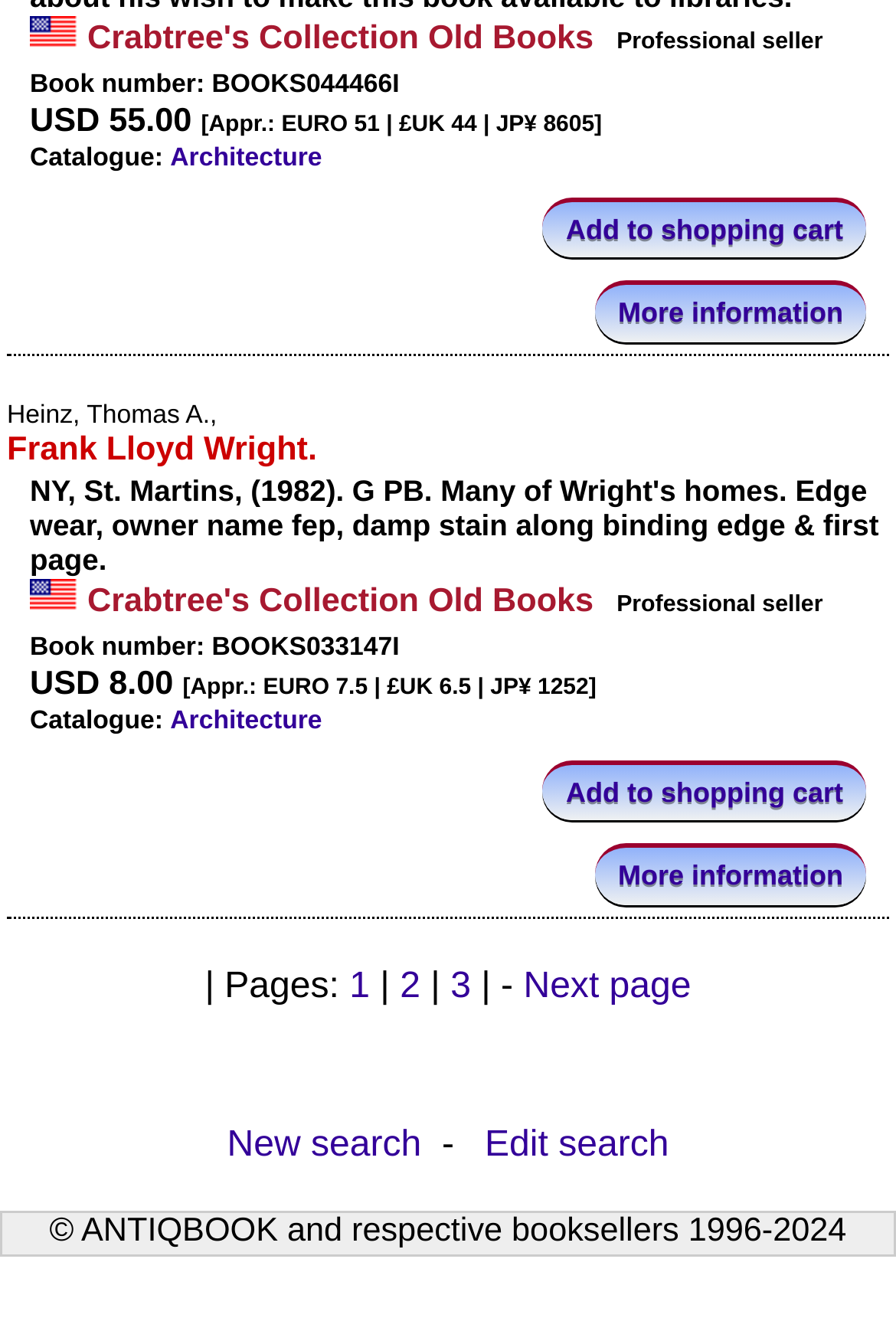How many pages are there in the search result?
Please ensure your answer to the question is detailed and covers all necessary aspects.

I looked at the pagination section at the bottom of the webpage and found that there are three pages in the search result, with options to navigate to the next page or edit the search.